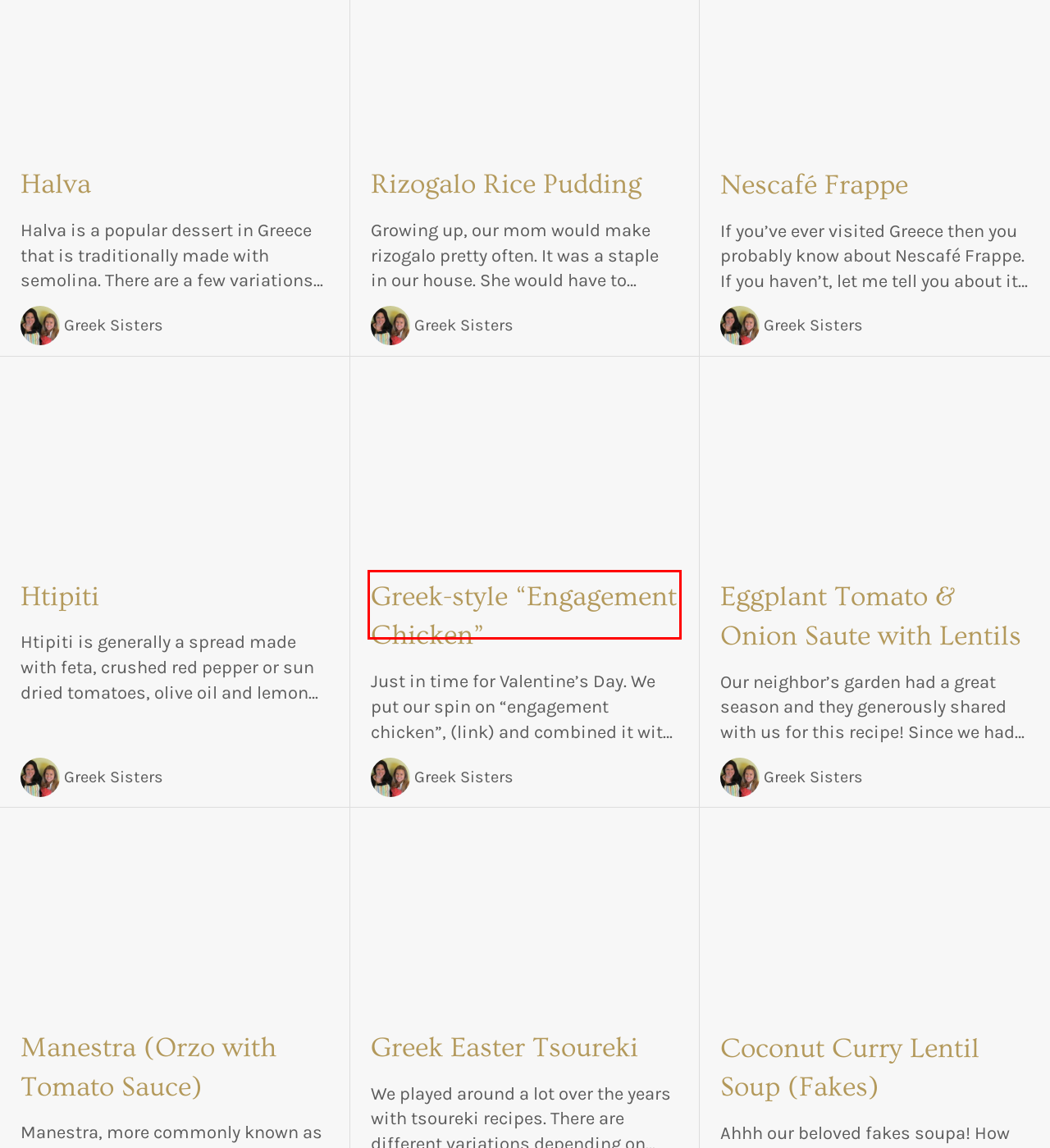Please identify and extract the text content from the UI element encased in a red bounding box on the provided webpage screenshot.

Just in time for Valentine’s Day. We put our spin on “engagement chicken”, (link) and combined it with Kota Limonata (Greek style lemon chicken). Make this for someone you love. It’s sure to be a hit!